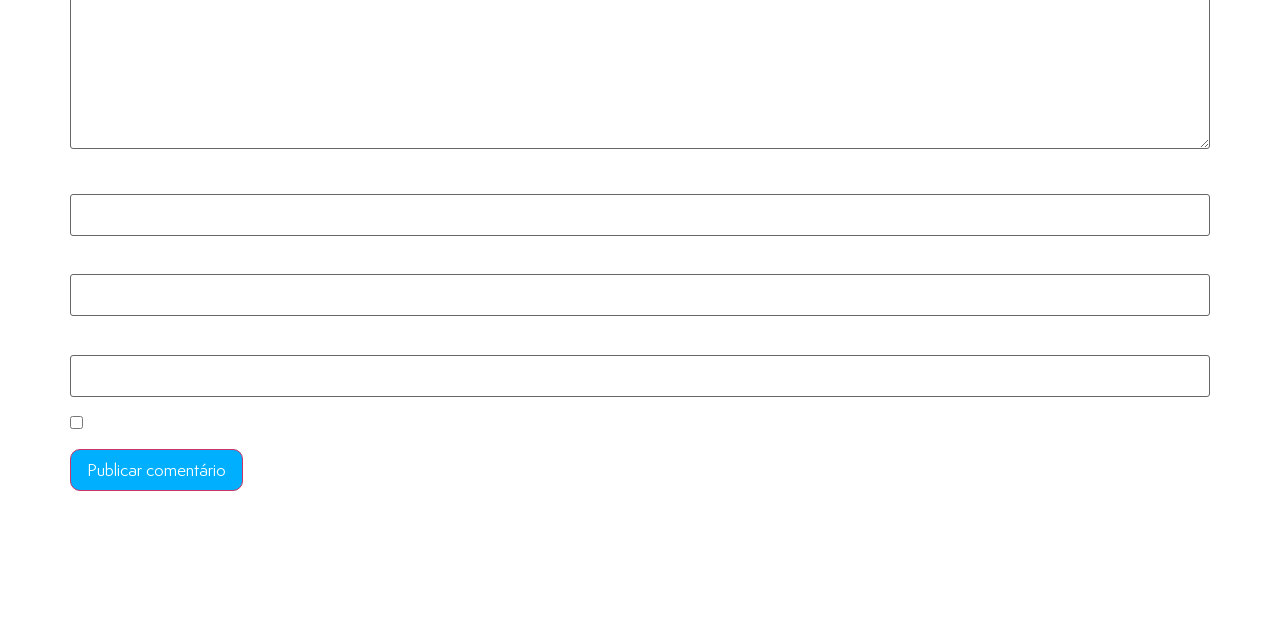Using the description: "parent_node: Nome * name="author"", determine the UI element's bounding box coordinates. Ensure the coordinates are in the format of four float numbers between 0 and 1, i.e., [left, top, right, bottom].

[0.055, 0.303, 0.945, 0.368]